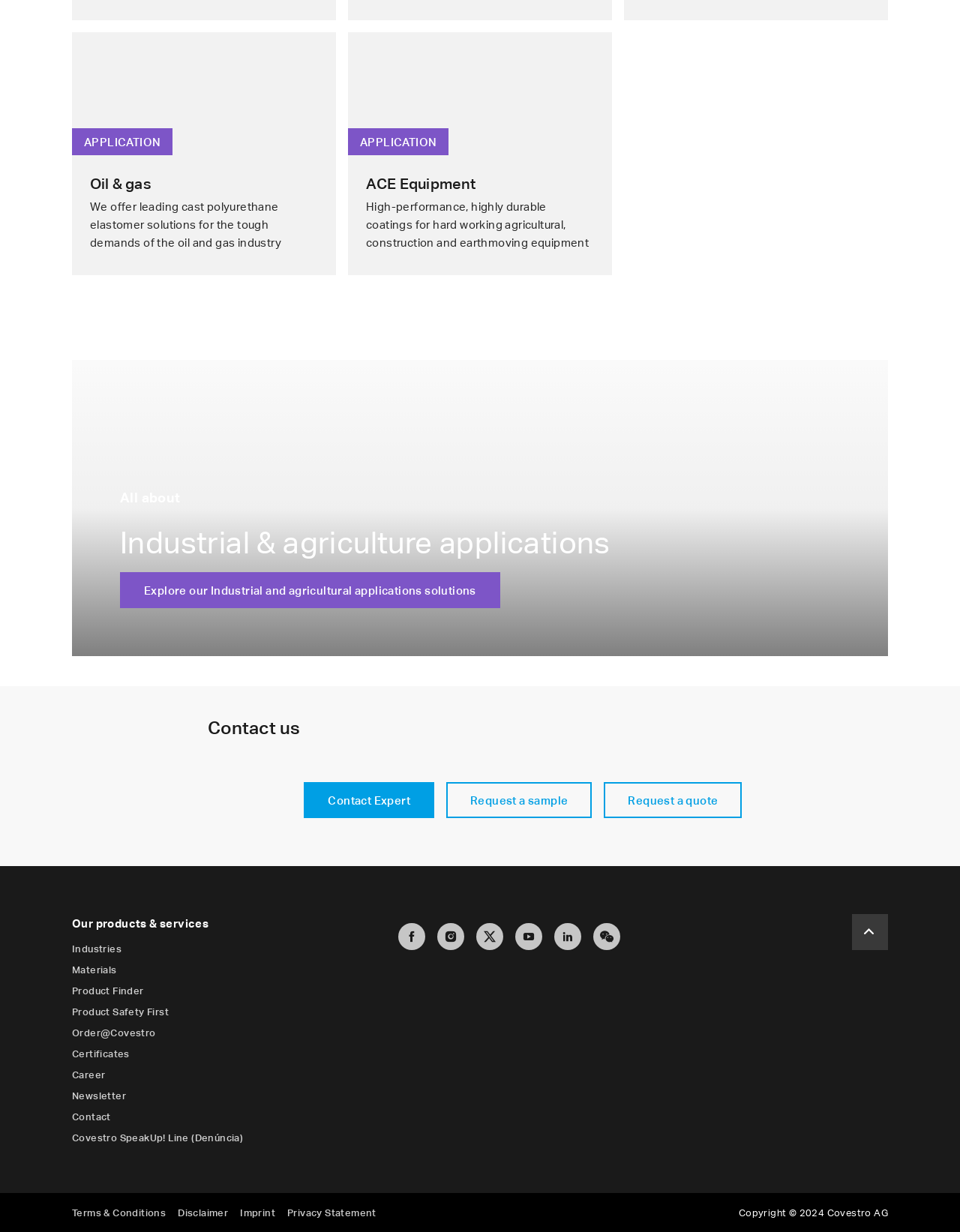Determine the bounding box for the described HTML element: "name="s" placeholder="Type search query here..."". Ensure the coordinates are four float numbers between 0 and 1 in the format [left, top, right, bottom].

None